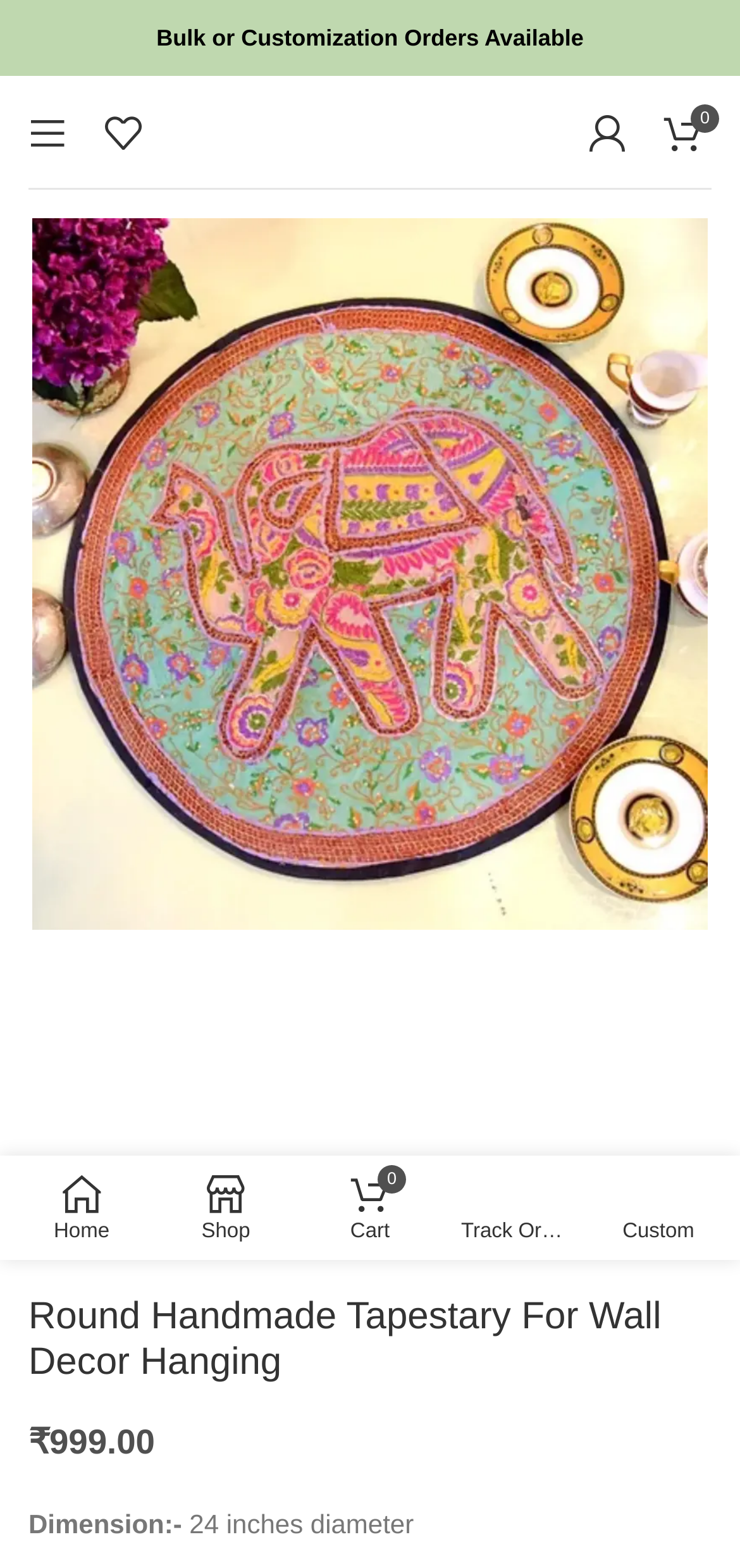Extract the top-level heading from the webpage and provide its text.

Round Handmade Tapestary For Wall Decor Hanging